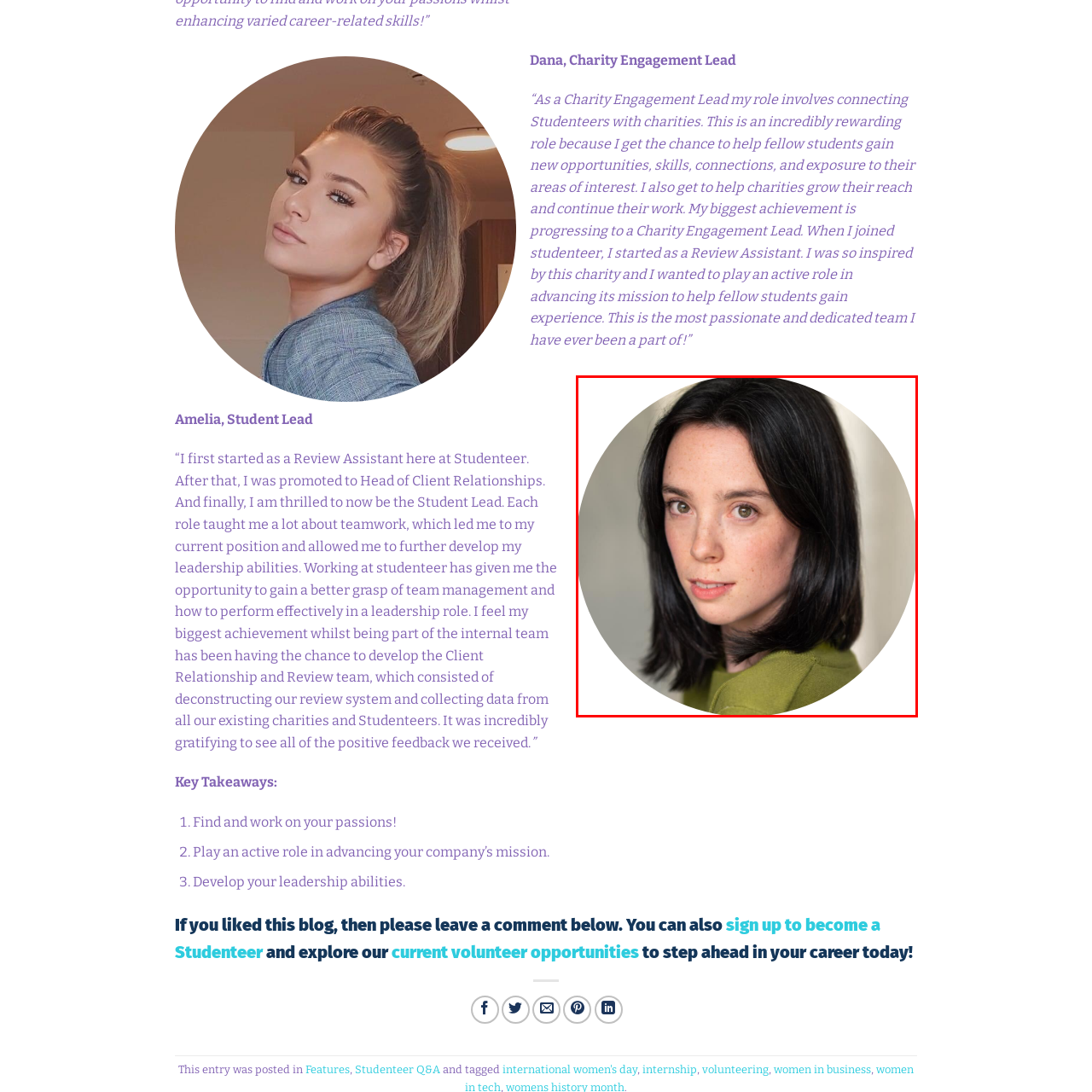Create a thorough description of the image portion outlined in red.

The image features a close-up portrait of a person with medium-length black hair, styled straight and slightly wavy at the ends. They have a light complexion with a few freckles scattered across their cheeks. Their expression is warm and inviting, characterized by a gentle smile and bright, expressive eyes. The subject wears a green sweater, adding a touch of vibrancy to the image. The circular crop of the photo emphasizes their facial features, creating an intimate and engaging look that draws the viewer's attention. This image accompanies content highlighting the achievements and experiences of individuals involved with Studenteer, showcasing their contributions and the rewarding nature of their roles in charity engagement.